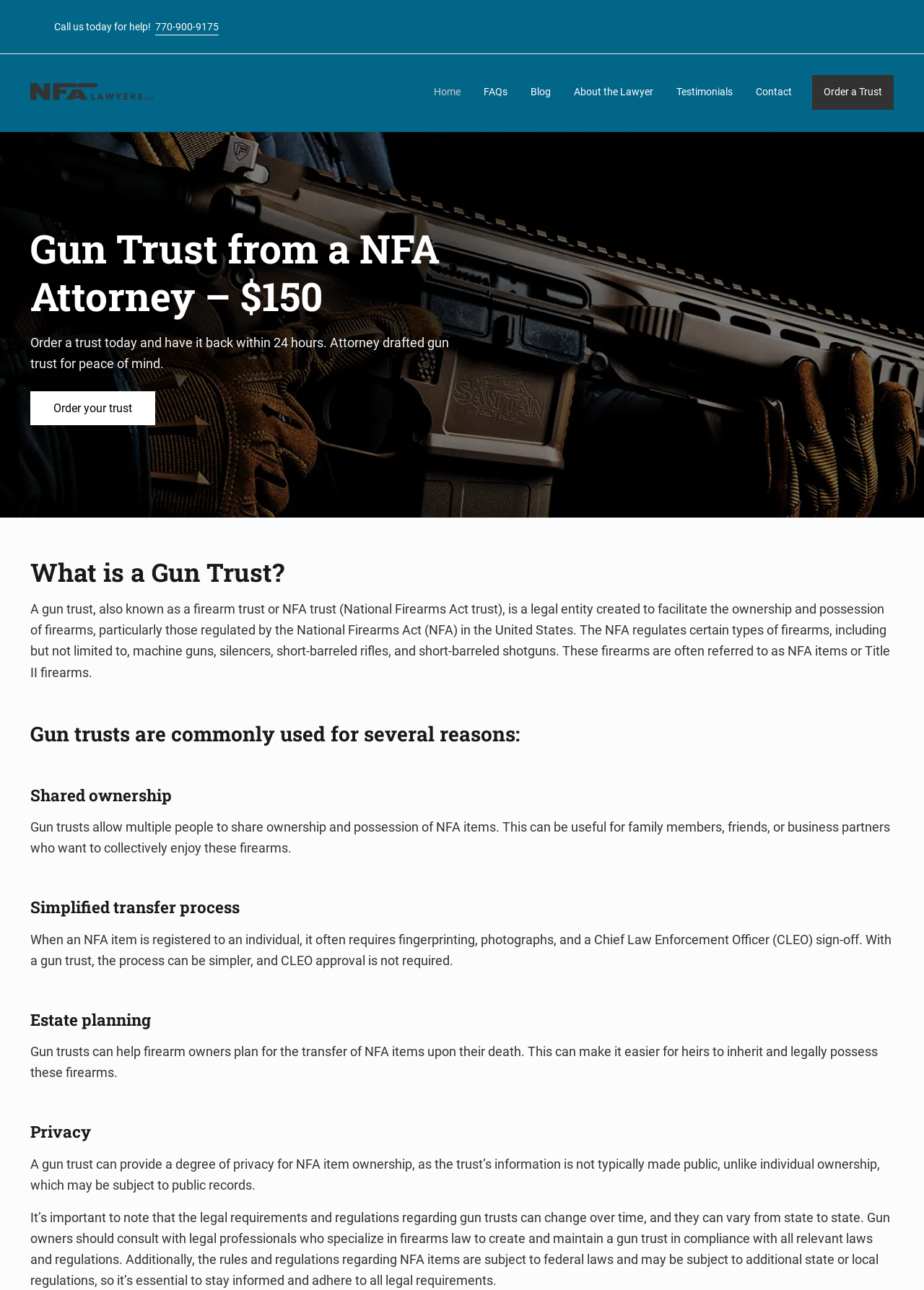Find the bounding box coordinates for the HTML element described as: "parent_node: NFA Gun Trusts". The coordinates should consist of four float values between 0 and 1, i.e., [left, top, right, bottom].

[0.032, 0.062, 0.173, 0.082]